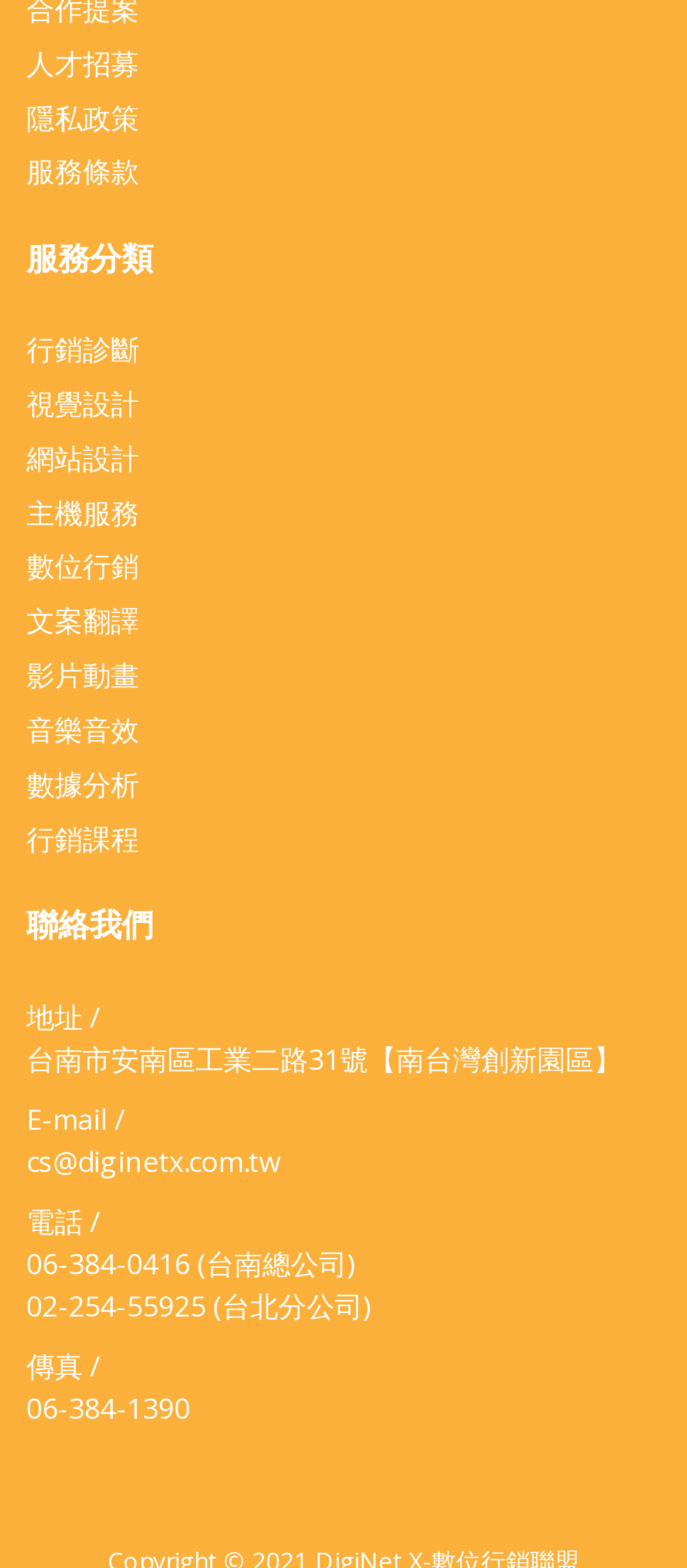Determine the bounding box coordinates of the target area to click to execute the following instruction: "Visit 台南市安南區工業二路31號."

[0.038, 0.663, 0.536, 0.688]